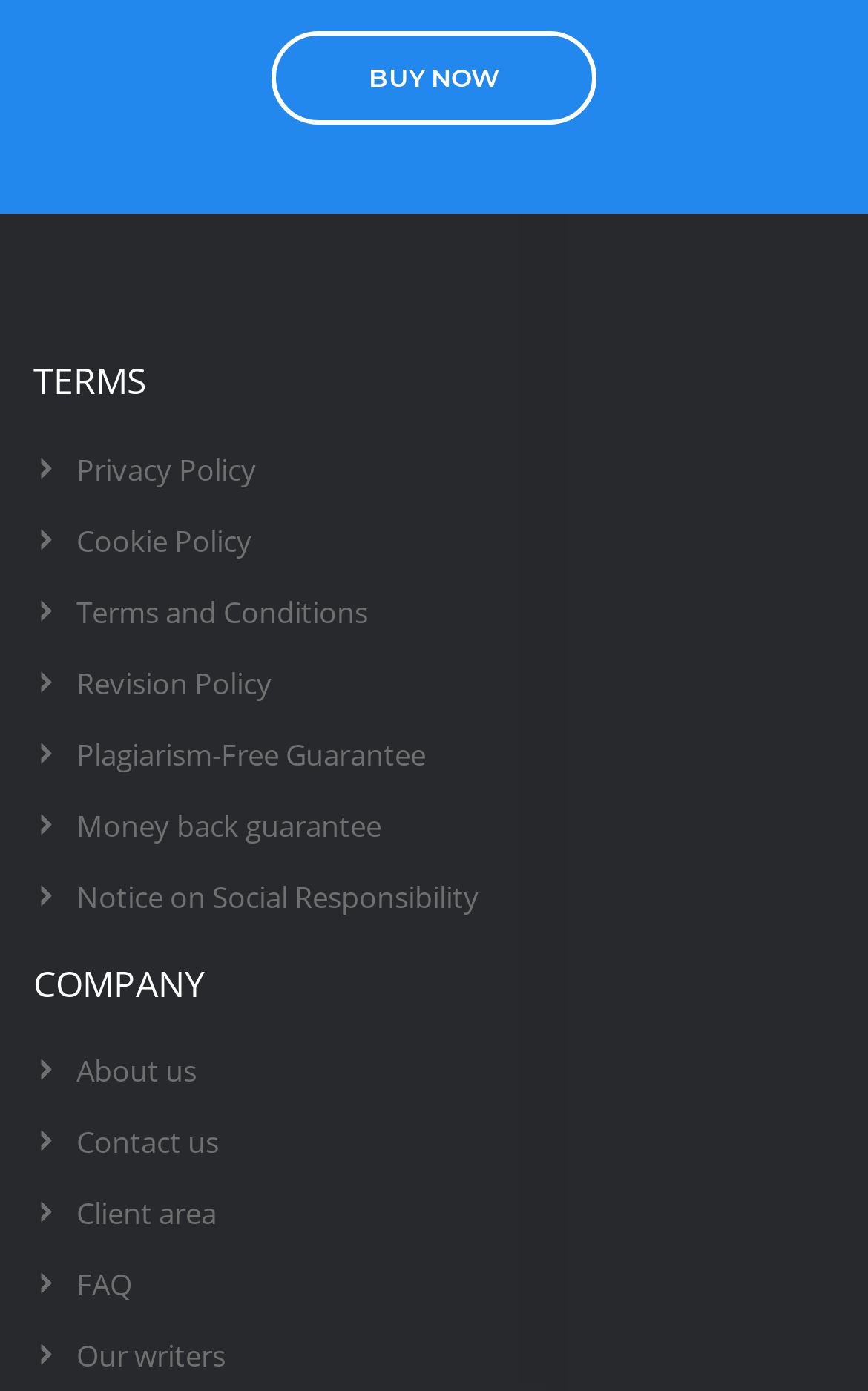Provide a brief response in the form of a single word or phrase:
How many policy-related links are there?

7